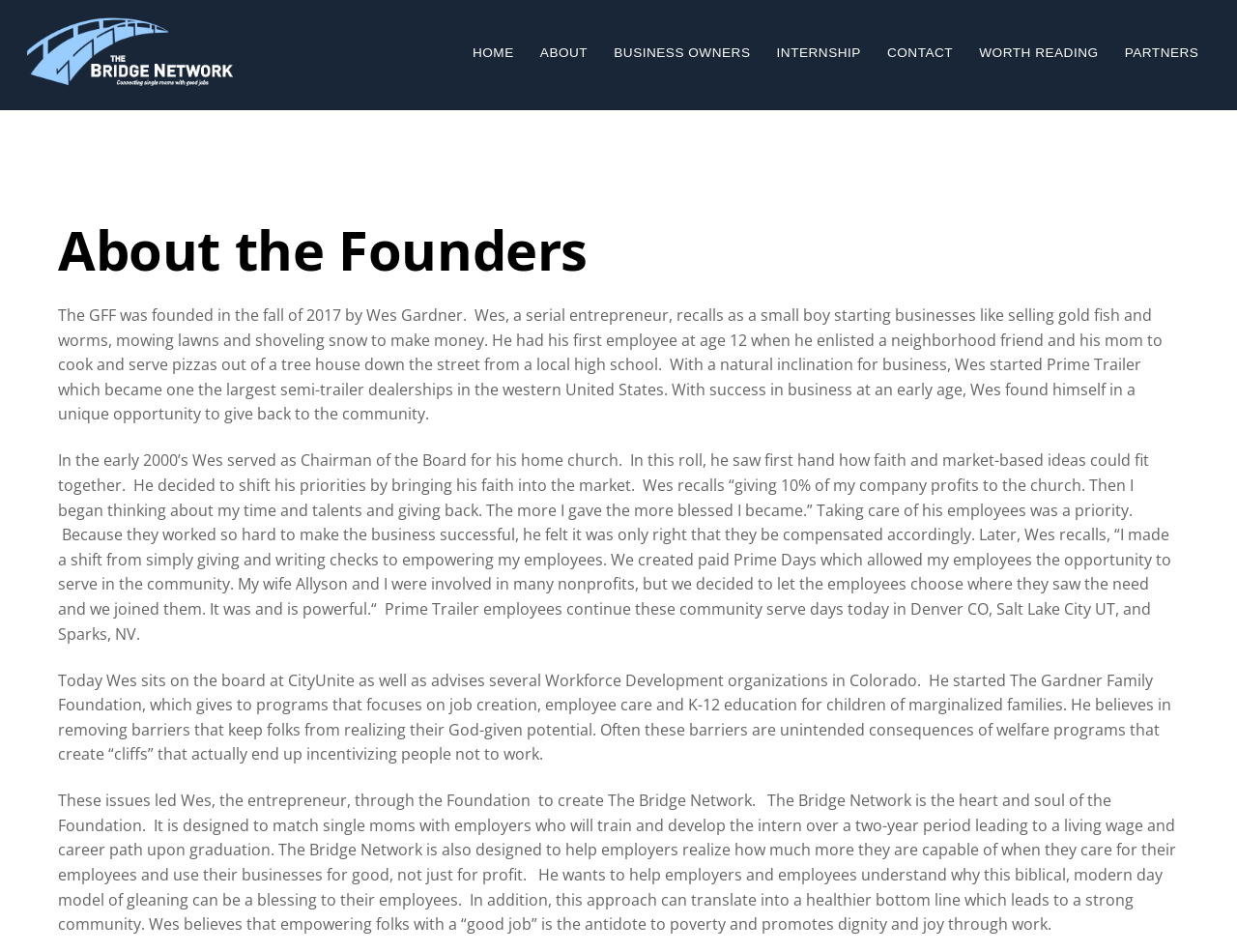Given the description of a UI element: "Worth Reading", identify the bounding box coordinates of the matching element in the webpage screenshot.

[0.783, 0.002, 0.897, 0.112]